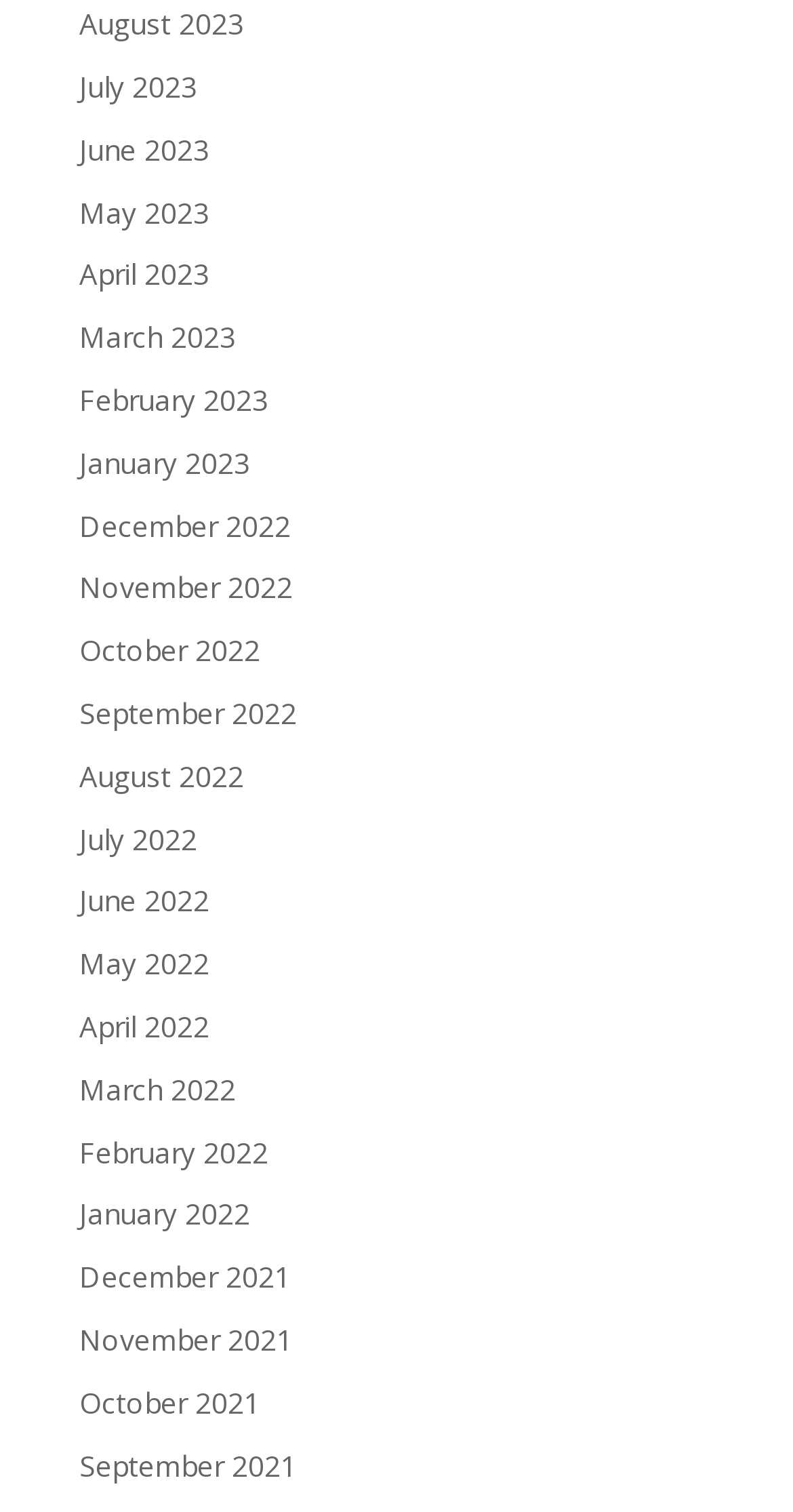What is the vertical position of the 'June 2023' link?
Please give a detailed and elaborate explanation in response to the question.

I compared the y1 and y2 coordinates of the 'June 2023' link and the 'May 2023' link. The y1 and y2 coordinates of the 'June 2023' link are [0.086, 0.111], which are smaller than the y1 and y2 coordinates of the 'May 2023' link, [0.127, 0.153]. This suggests that the 'June 2023' link is above the 'May 2023' link vertically.